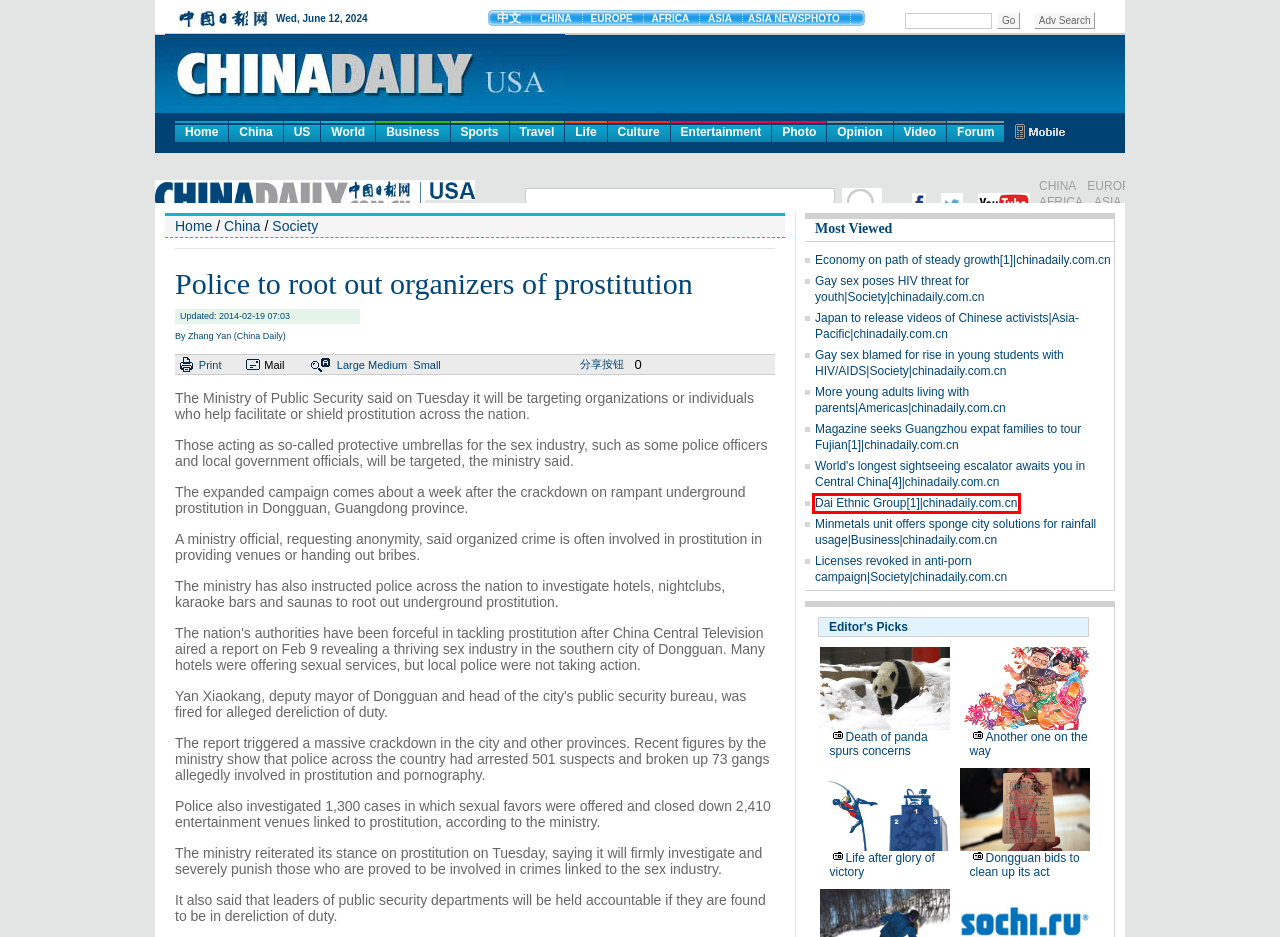You have a screenshot of a webpage with a red bounding box around a UI element. Determine which webpage description best matches the new webpage that results from clicking the element in the bounding box. Here are the candidates:
A. Magazine seeks Guangzhou expat families to tour Fujian[1]|chinadaily.com.cn
B. Japan to release videos of Chinese activists|Asia-Pacific|chinadaily.com.cn
C. More young adults living with parents|Americas|chinadaily.com.cn
D. Economy on path of steady growth[1]|chinadaily.com.cn
E. World's longest sightseeing escalator awaits you in Central China[4]|chinadaily.com.cn
F. Gay sex blamed for rise in young students with HIV/AIDS|Society|chinadaily.com.cn
G. Dai Ethnic Group[1]|chinadaily.com.cn
H. Minmetals unit offers sponge city solutions for rainfall usage|Business|chinadaily.com.cn

G